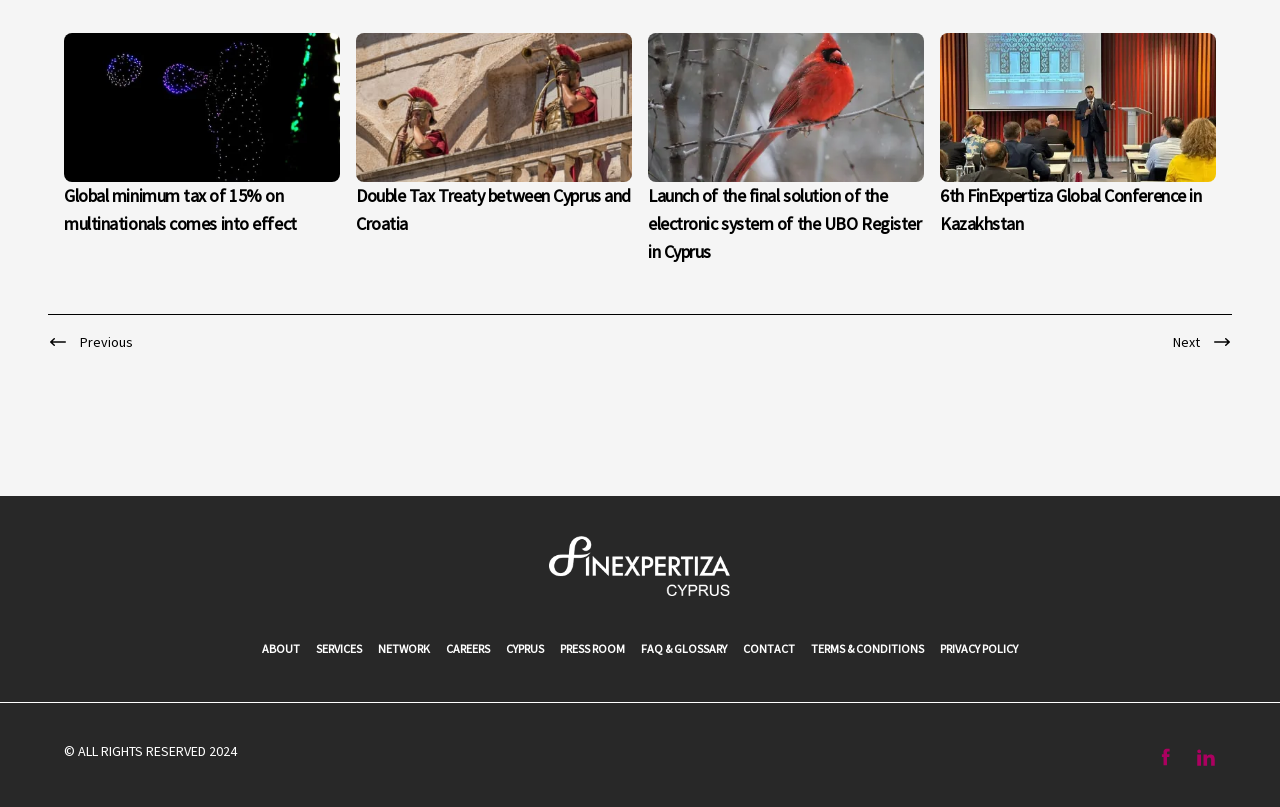Can you specify the bounding box coordinates for the region that should be clicked to fulfill this instruction: "Go to previous page".

[0.038, 0.389, 0.107, 0.436]